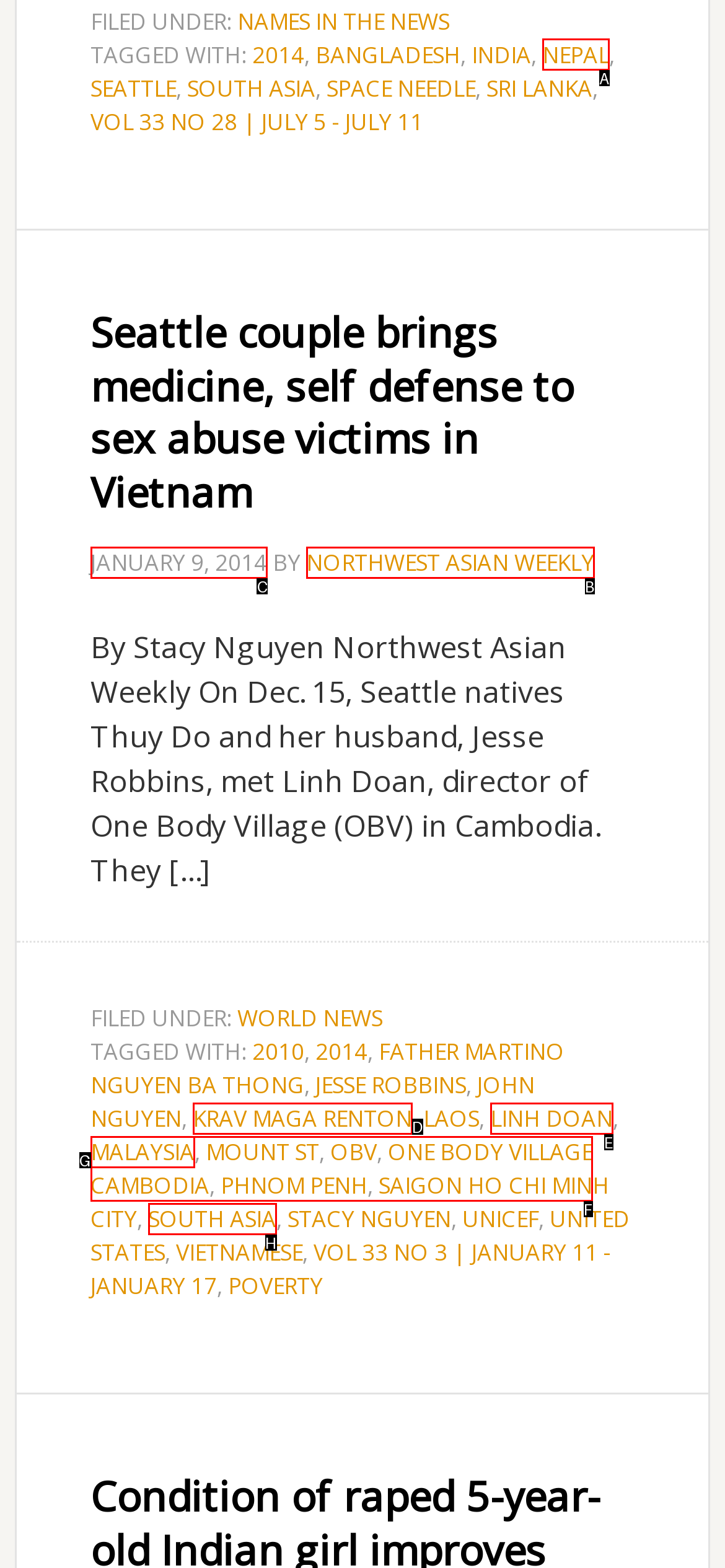Tell me which one HTML element I should click to complete the following instruction: View the article posted on JANUARY 9, 2014
Answer with the option's letter from the given choices directly.

C